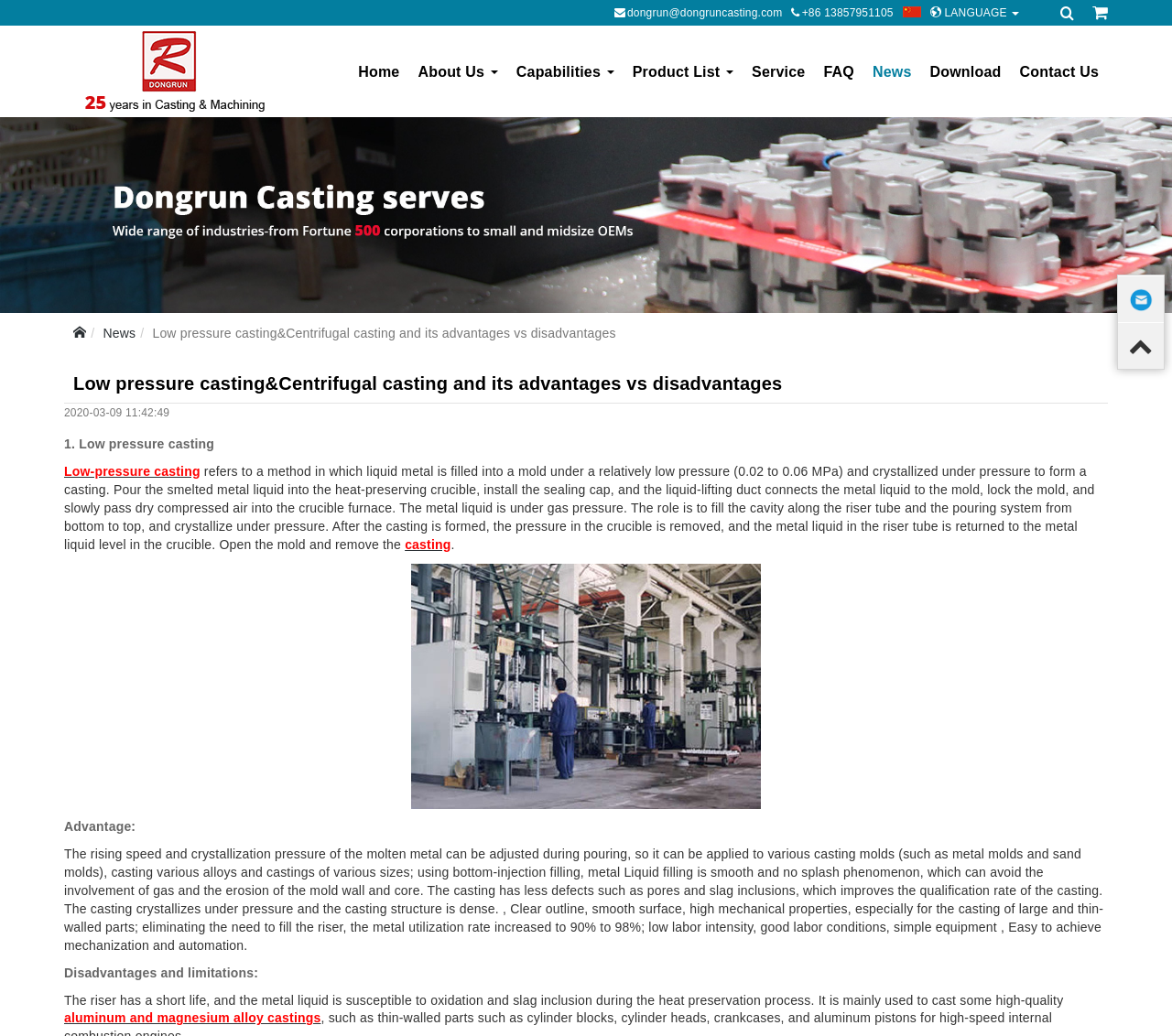Please find the bounding box coordinates of the clickable region needed to complete the following instruction: "Read more about Low-pressure casting". The bounding box coordinates must consist of four float numbers between 0 and 1, i.e., [left, top, right, bottom].

[0.055, 0.448, 0.171, 0.462]